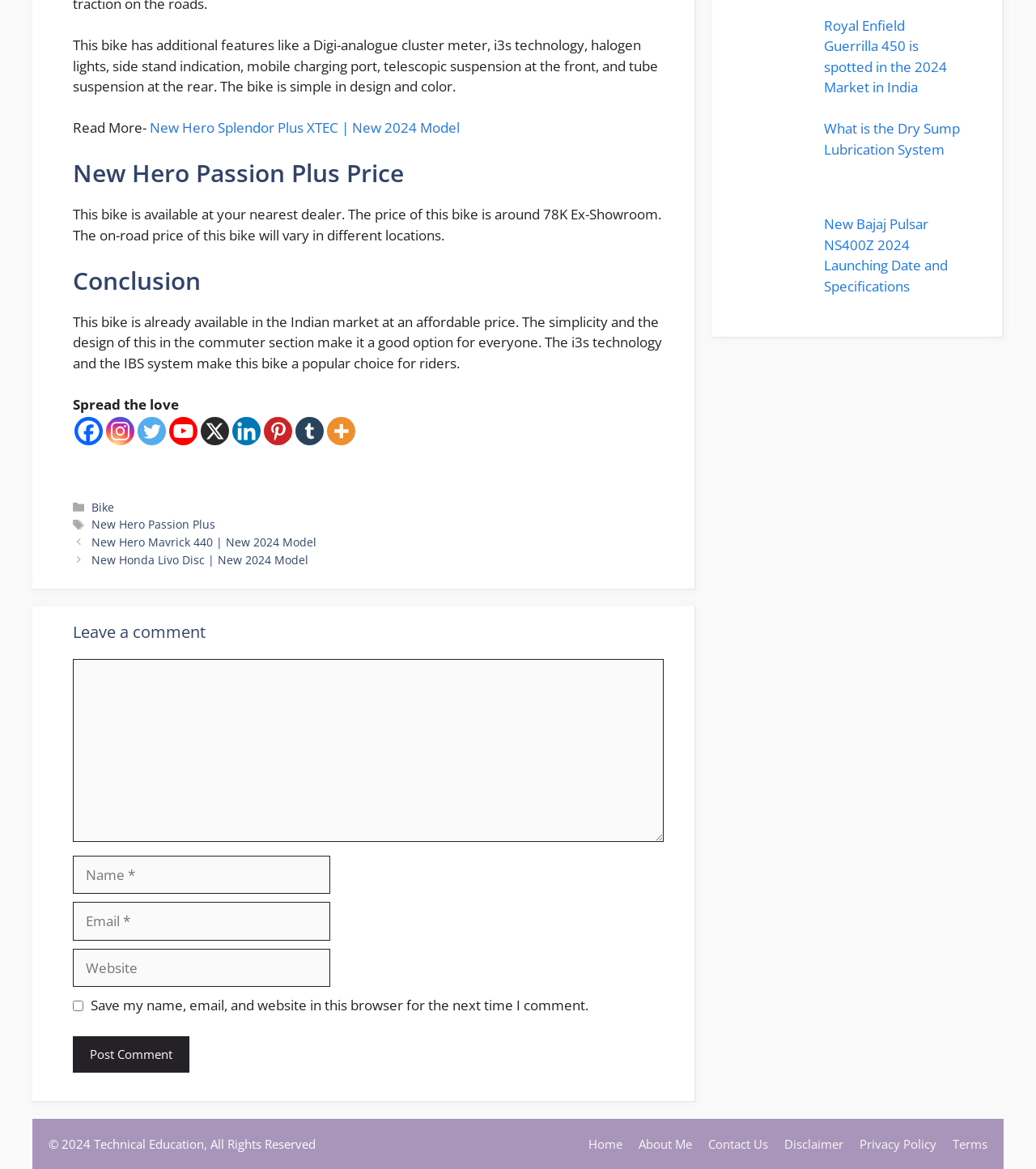Provide the bounding box coordinates of the HTML element this sentence describes: "aria-label="Linkedin" title="Linkedin"". The bounding box coordinates consist of four float numbers between 0 and 1, i.e., [left, top, right, bottom].

[0.224, 0.357, 0.252, 0.381]